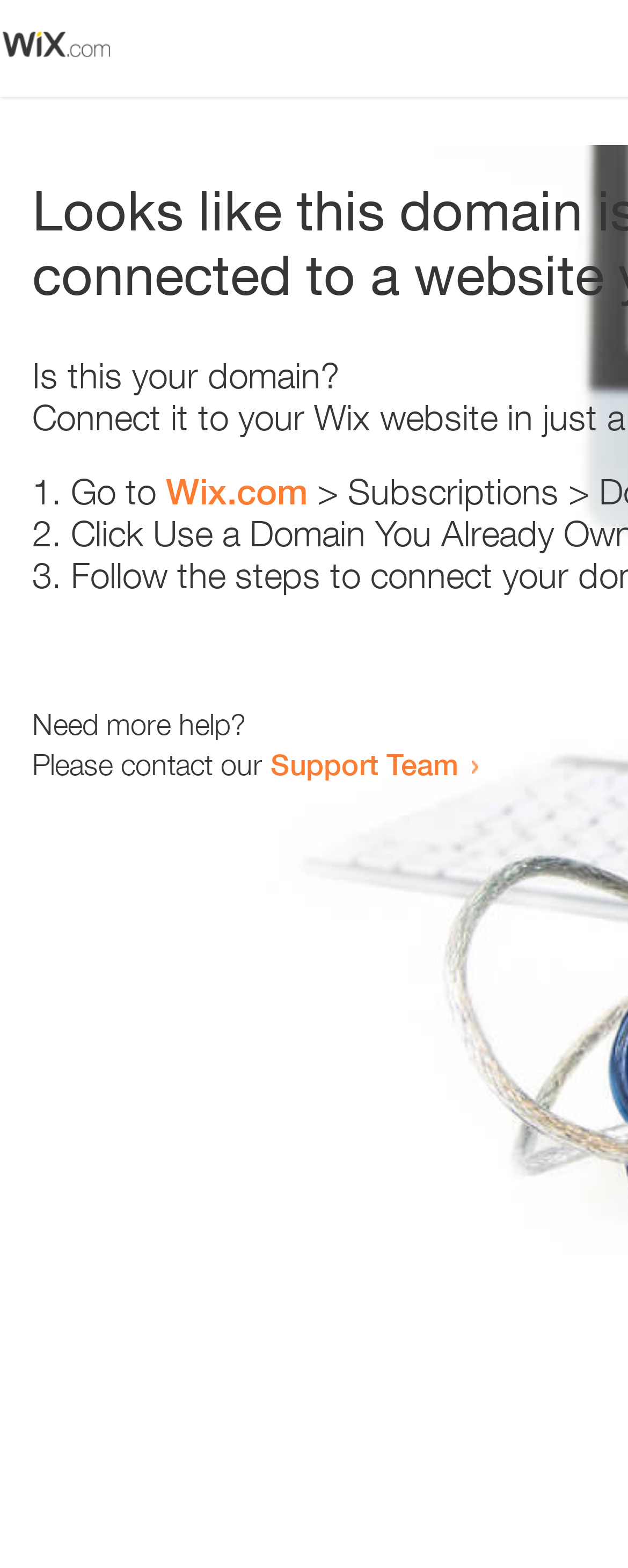How many steps are provided to resolve the issue?
Provide a thorough and detailed answer to the question.

The webpage contains a list with three list markers '1.', '2.', and '3.' which suggests that there are three steps provided to resolve the issue.